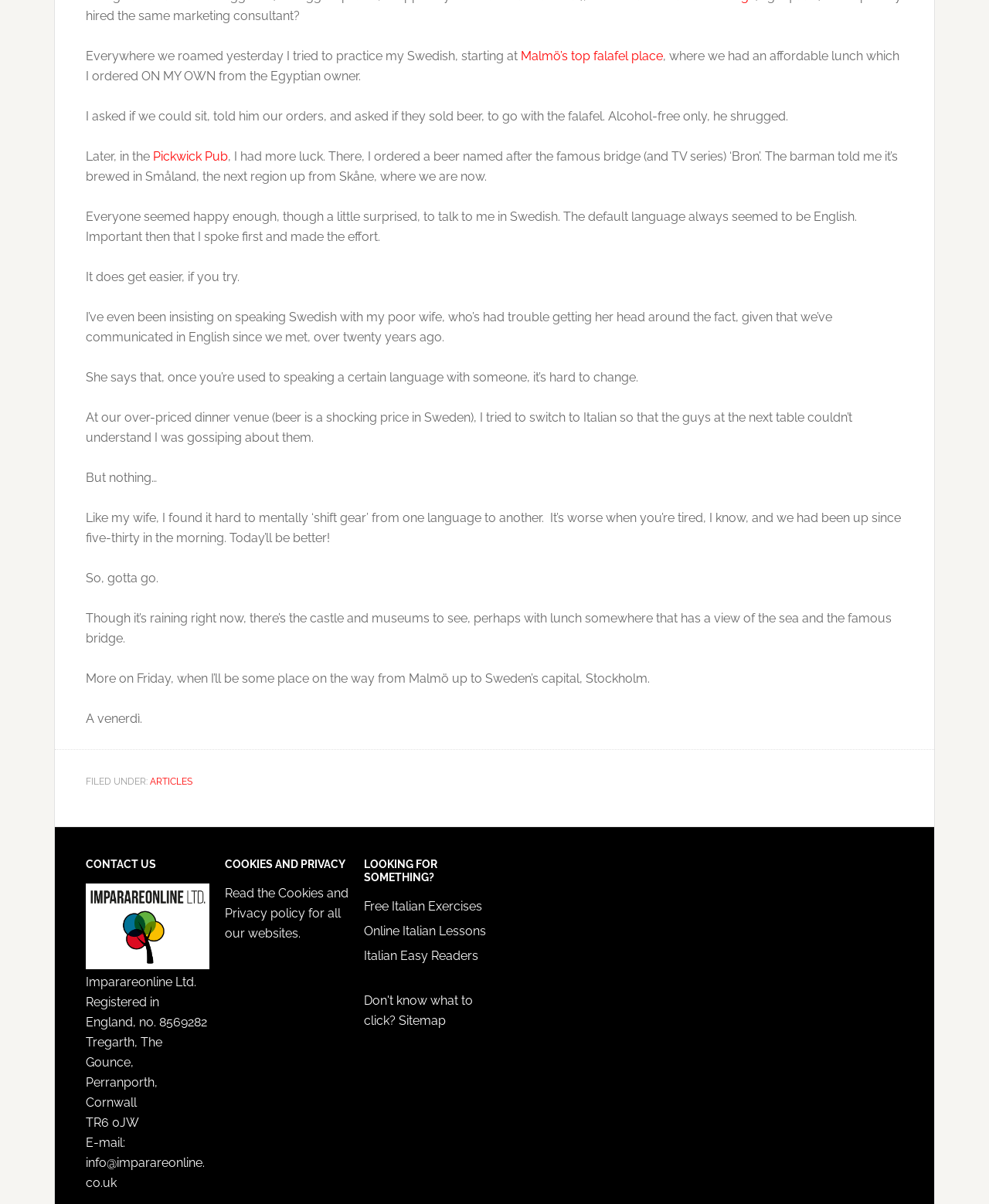Determine the bounding box coordinates of the clickable region to carry out the instruction: "Contact 'Imparareonline Ltd.'".

[0.087, 0.809, 0.198, 0.821]